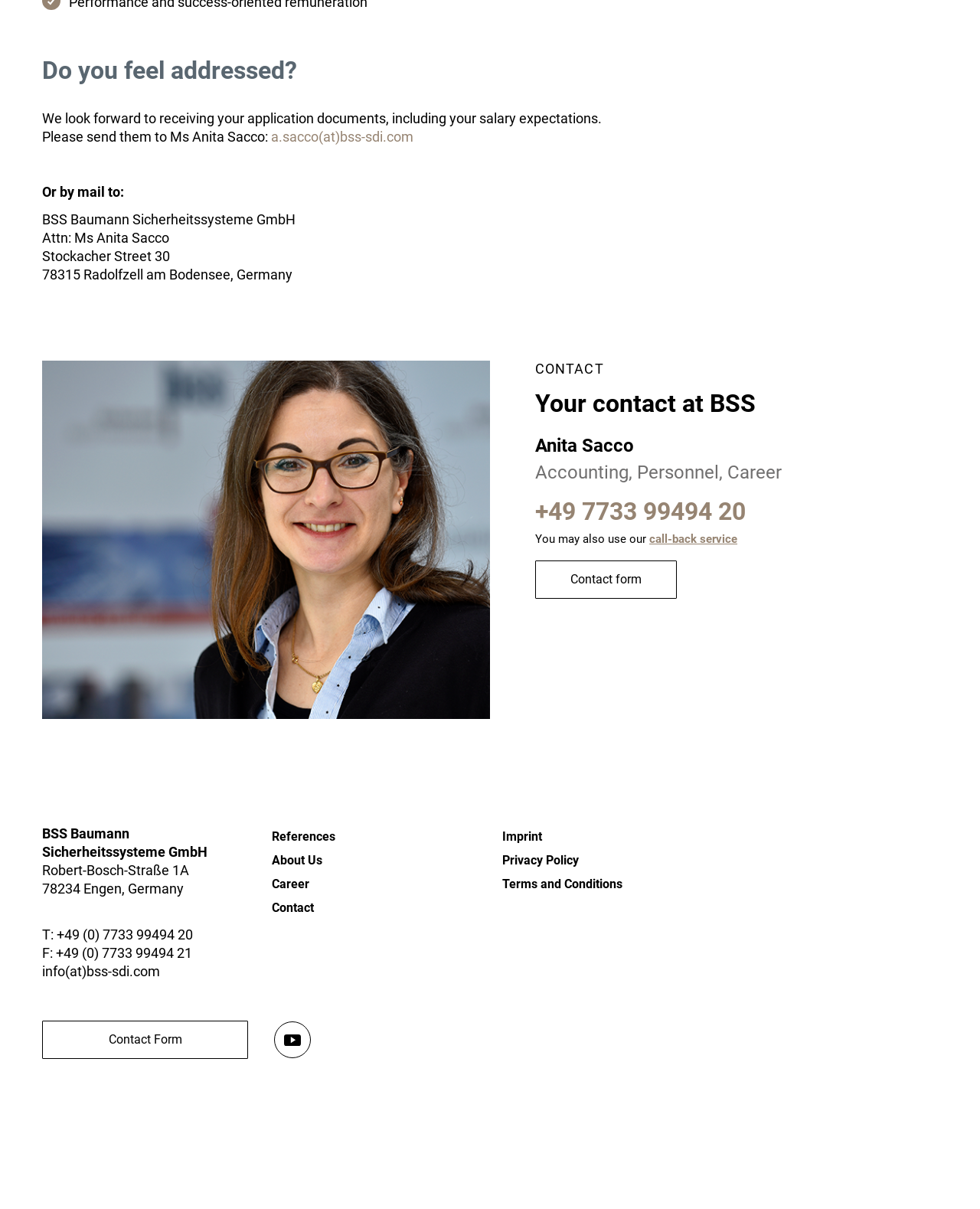Answer the following query concisely with a single word or phrase:
Is there a contact form available?

Yes